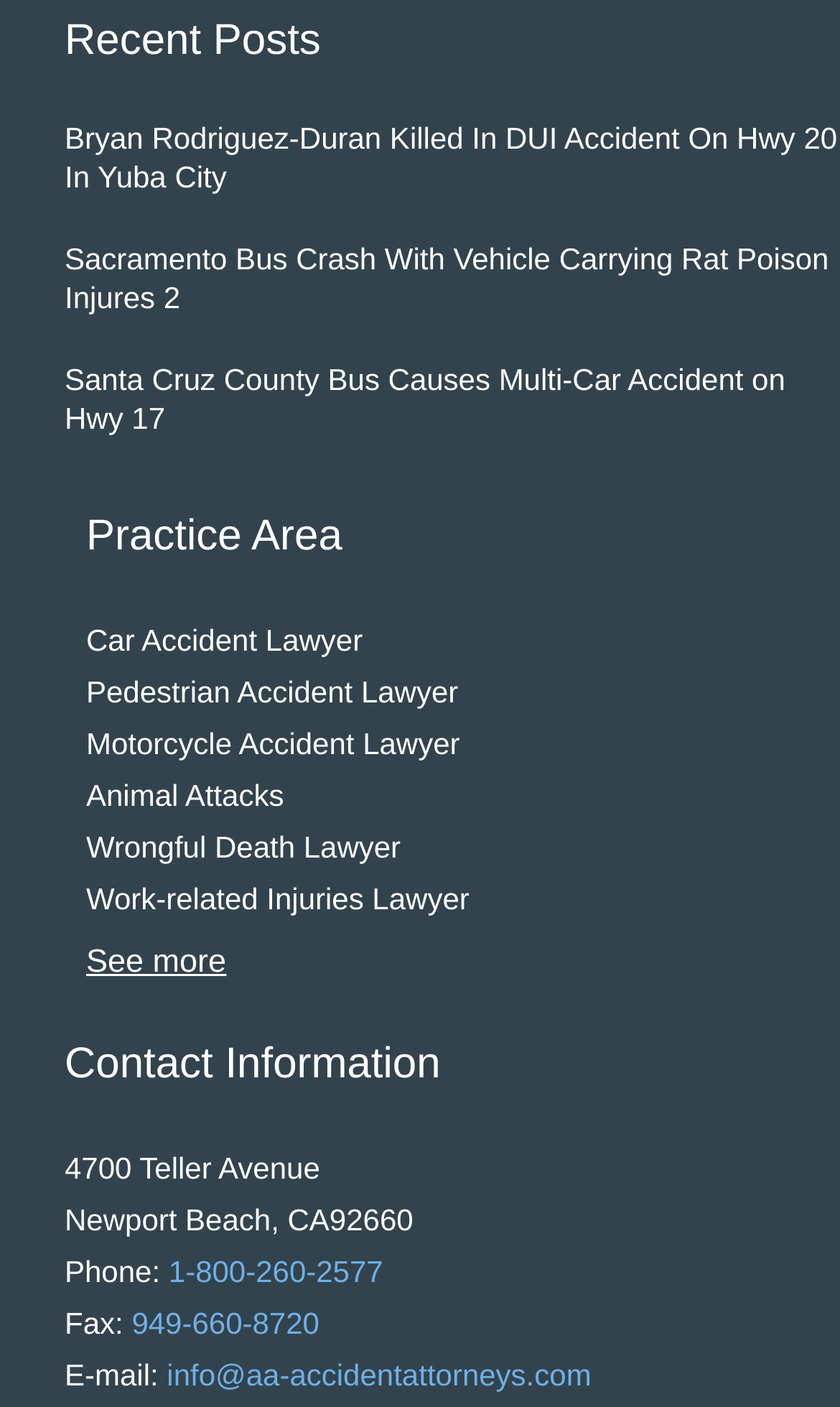Give a short answer to this question using one word or a phrase:
How many types of accident lawyers are listed?

5